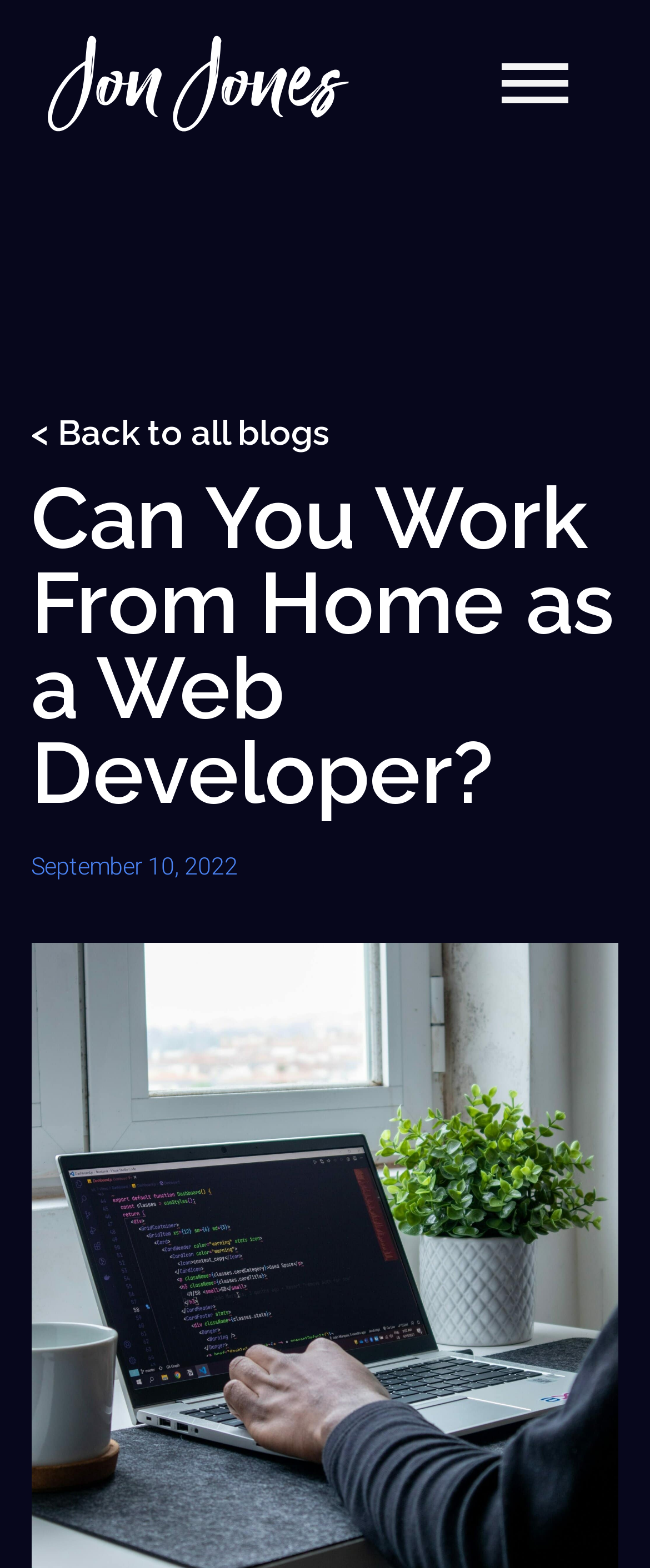Locate the bounding box of the UI element with the following description: "< Back to all blogs".

[0.048, 0.266, 0.952, 0.288]